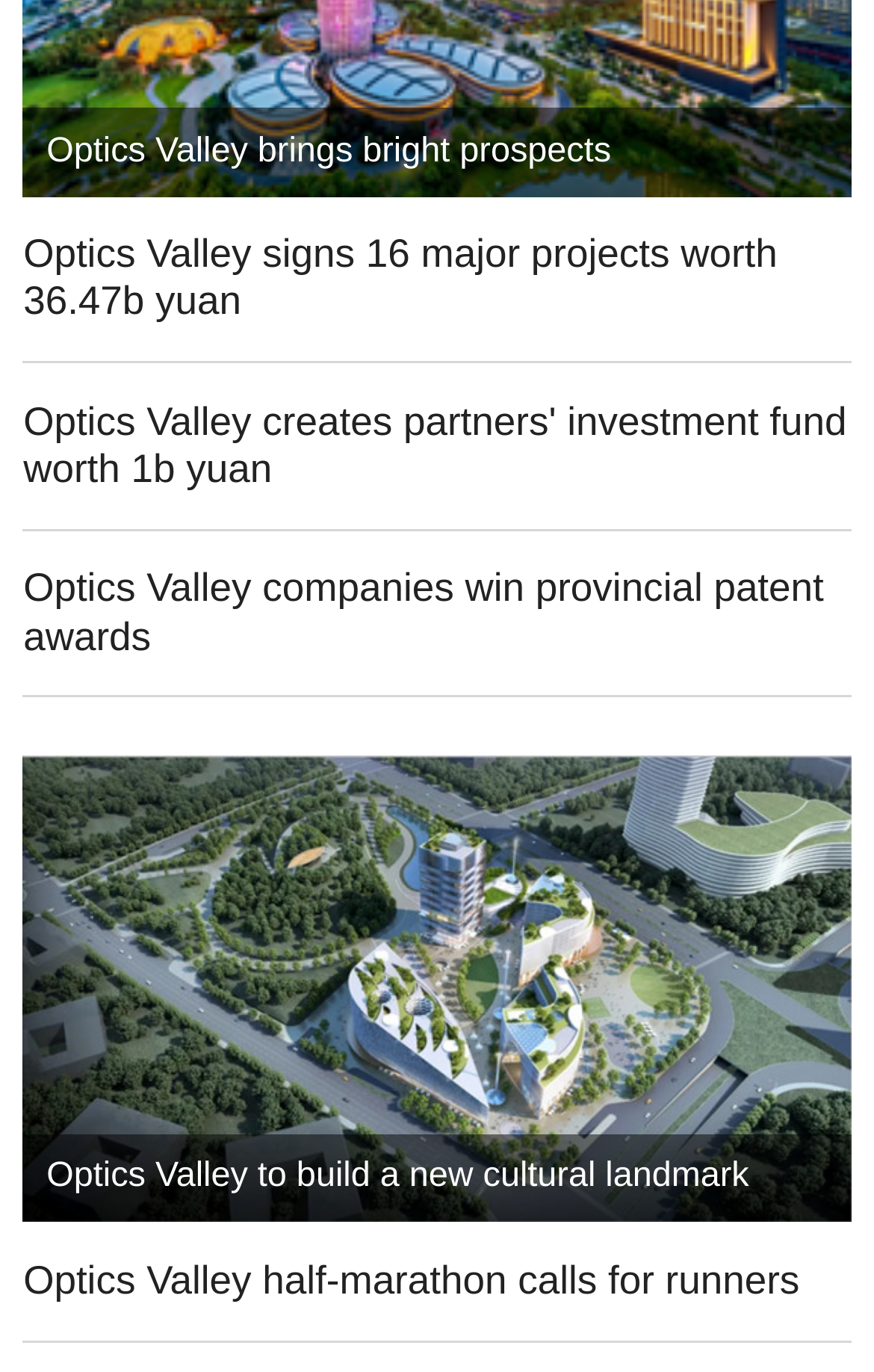Is there an image on the webpage?
Give a detailed explanation using the information visible in the image.

There is an image on the webpage, which is associated with the link 'Optics Valley to build a new cultural landmark'.